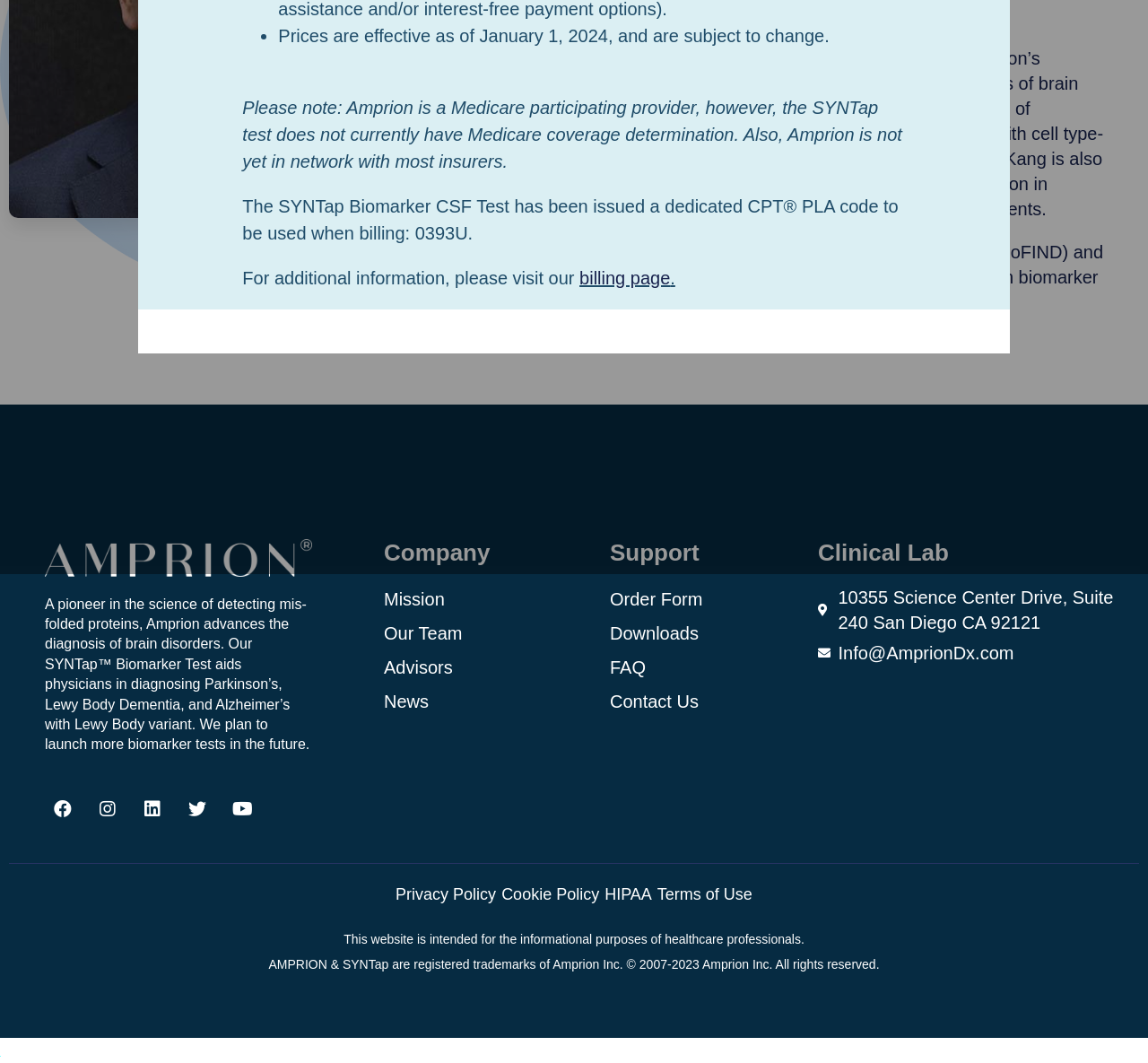For the given element description Mission, determine the bounding box coordinates of the UI element. The coordinates should follow the format (top-left x, top-left y, bottom-right x, bottom-right y) and be within the range of 0 to 1.

[0.334, 0.55, 0.469, 0.577]